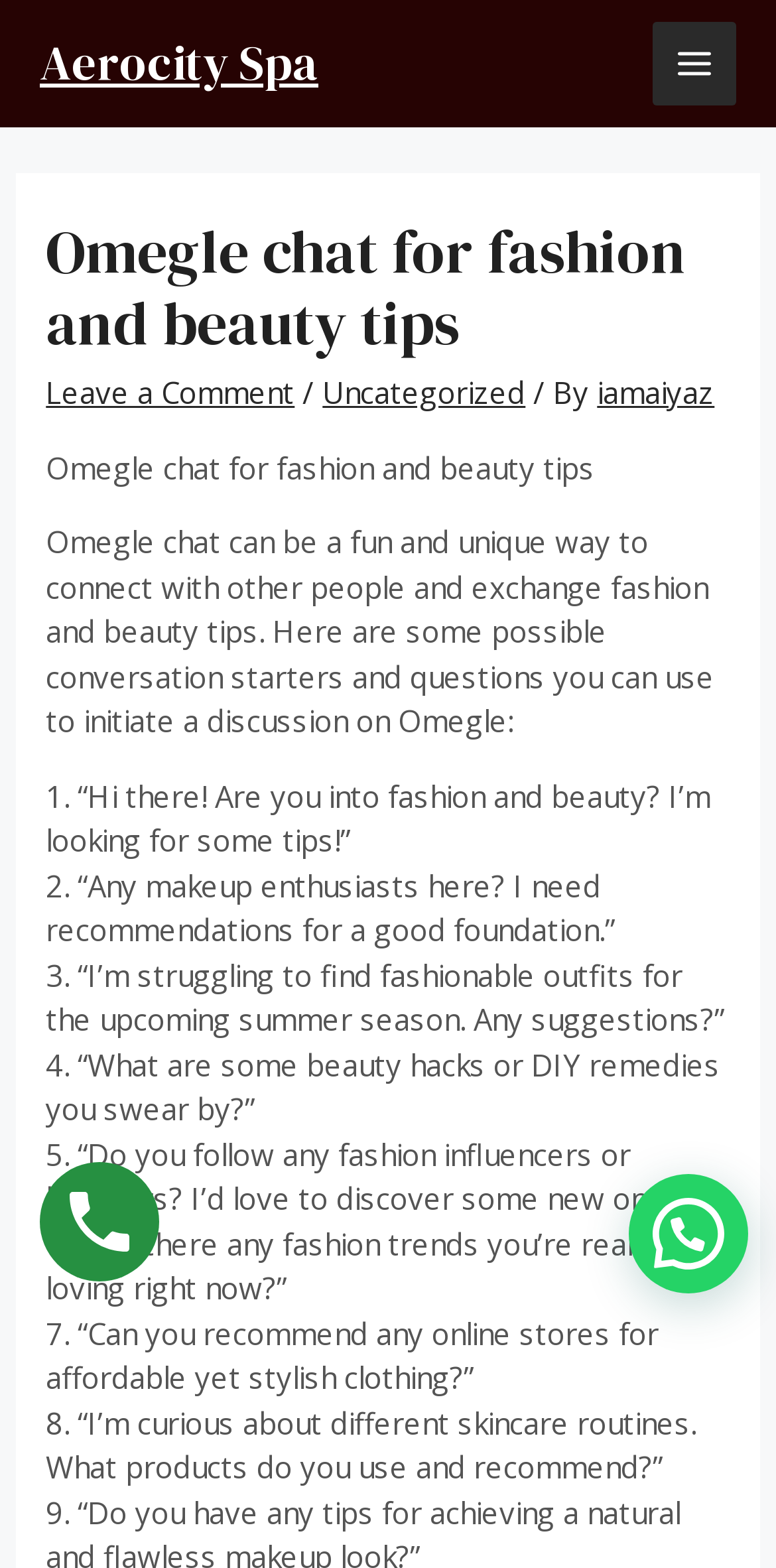How many conversation starters are provided on the webpage?
Respond to the question with a well-detailed and thorough answer.

The webpage provides 8 conversation starters or questions that can be used to initiate a discussion on Omegle, listed as static text with bounding box coordinates ranging from [0.059, 0.495, 0.916, 0.549] to [0.059, 0.894, 0.898, 0.948].